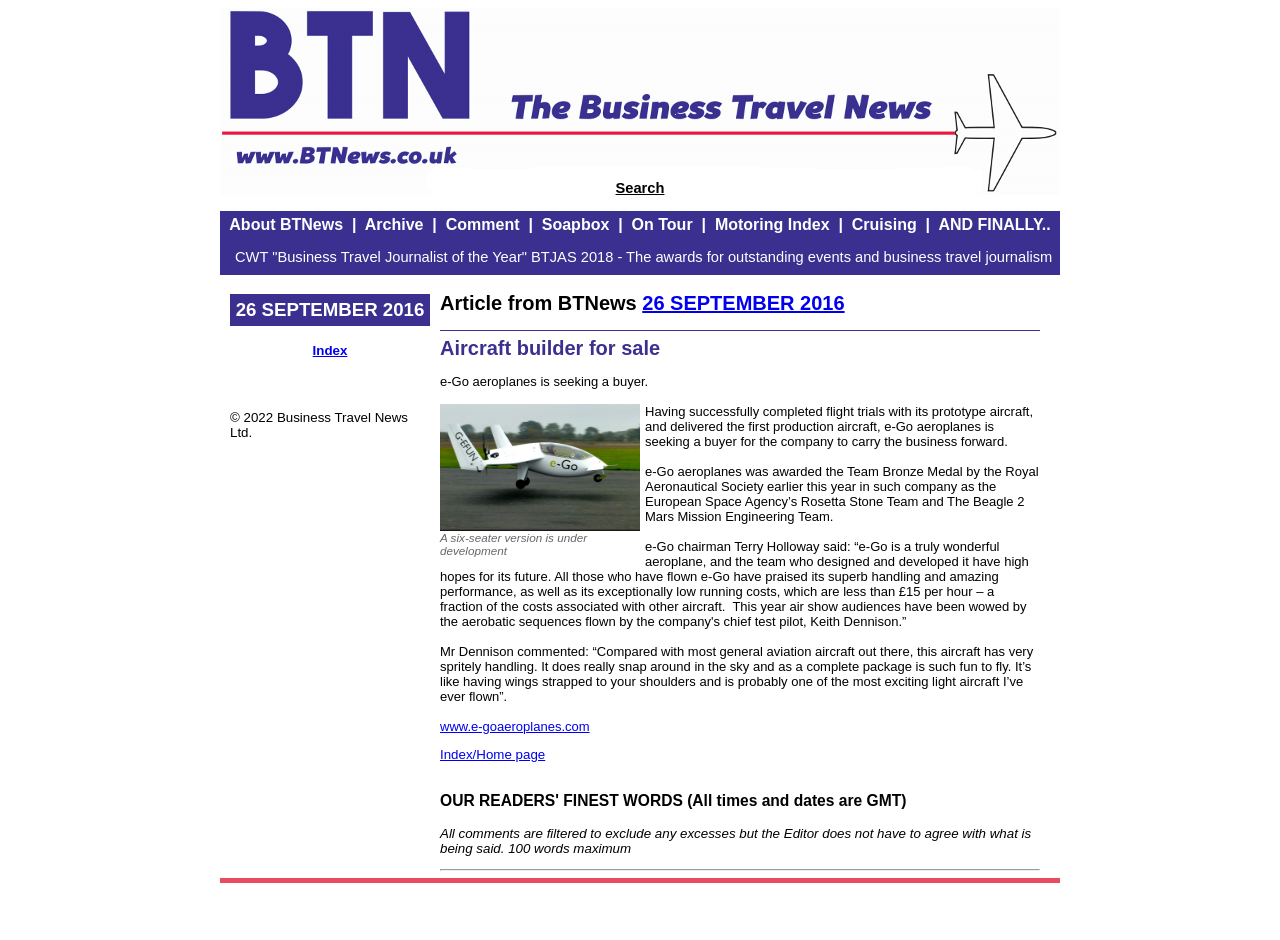Find the bounding box coordinates of the area that needs to be clicked in order to achieve the following instruction: "Search for business travel news". The coordinates should be specified as four float numbers between 0 and 1, i.e., [left, top, right, bottom].

[0.481, 0.191, 0.519, 0.209]